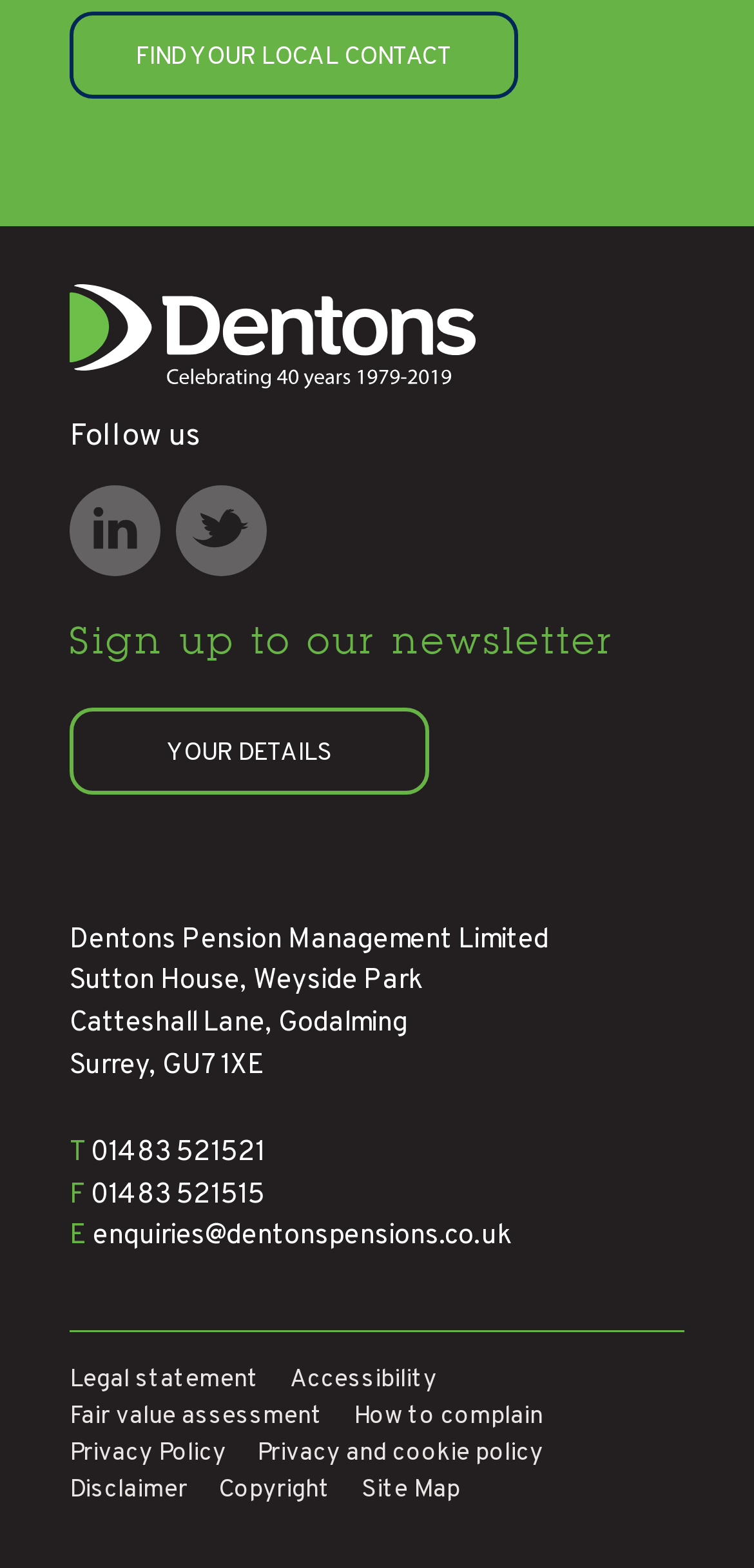Pinpoint the bounding box coordinates of the element to be clicked to execute the instruction: "Click on 'FIND YOUR LOCAL CONTACT'".

[0.092, 0.008, 0.687, 0.063]